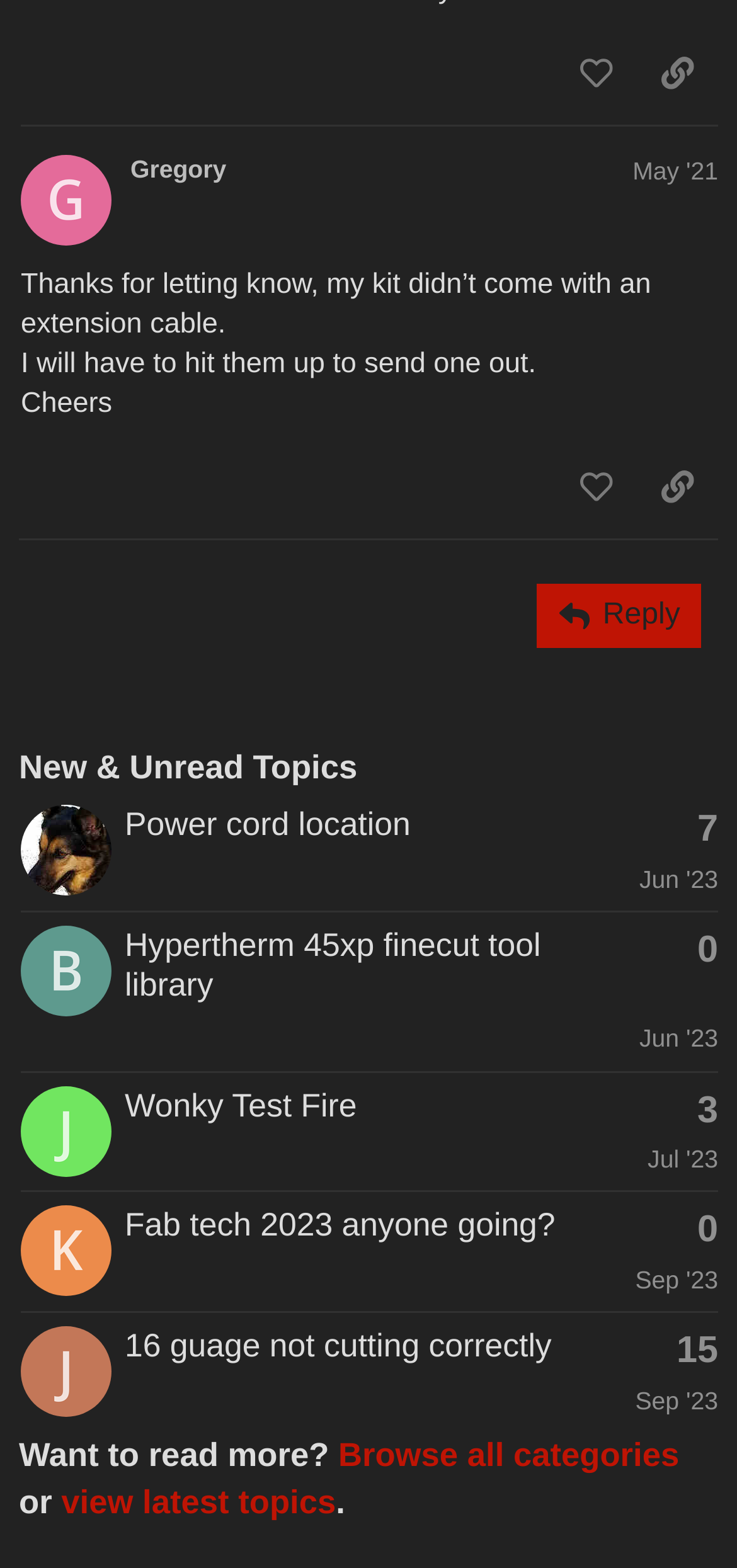Calculate the bounding box coordinates of the UI element given the description: "Jun '23".

[0.868, 0.551, 0.974, 0.569]